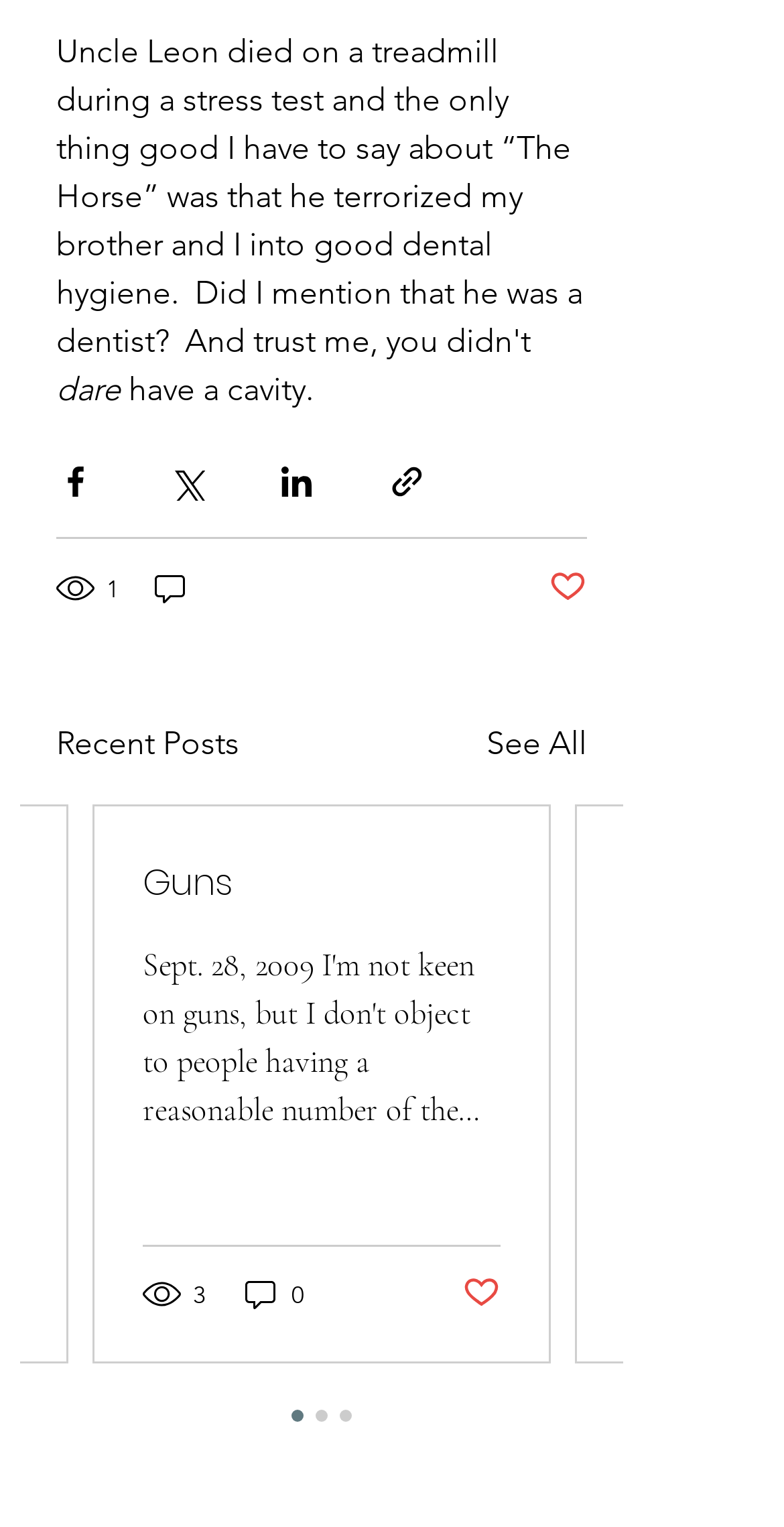Identify the bounding box coordinates of the section to be clicked to complete the task described by the following instruction: "Share via Facebook". The coordinates should be four float numbers between 0 and 1, formatted as [left, top, right, bottom].

[0.072, 0.303, 0.121, 0.328]